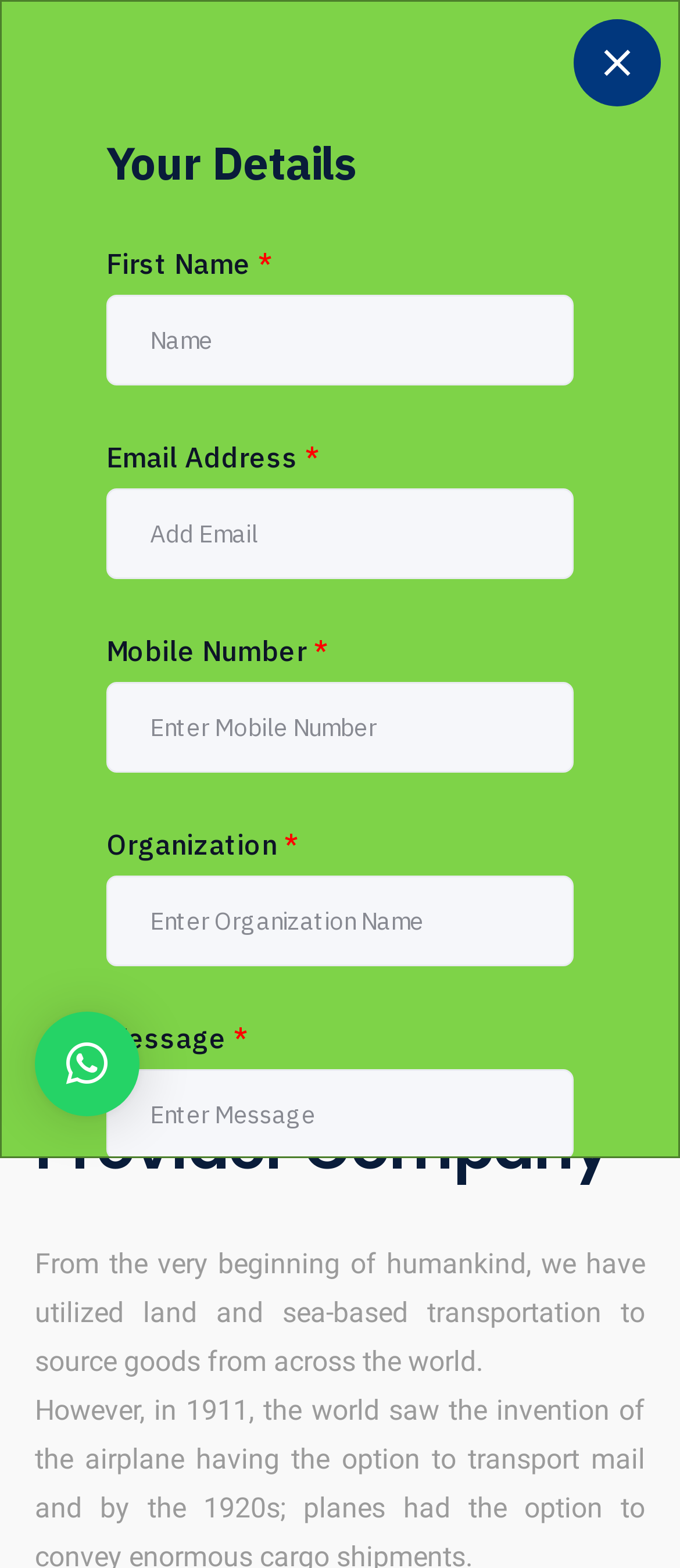Your task is to find and give the main heading text of the webpage.

India's Best Air Freight Services Provider Company